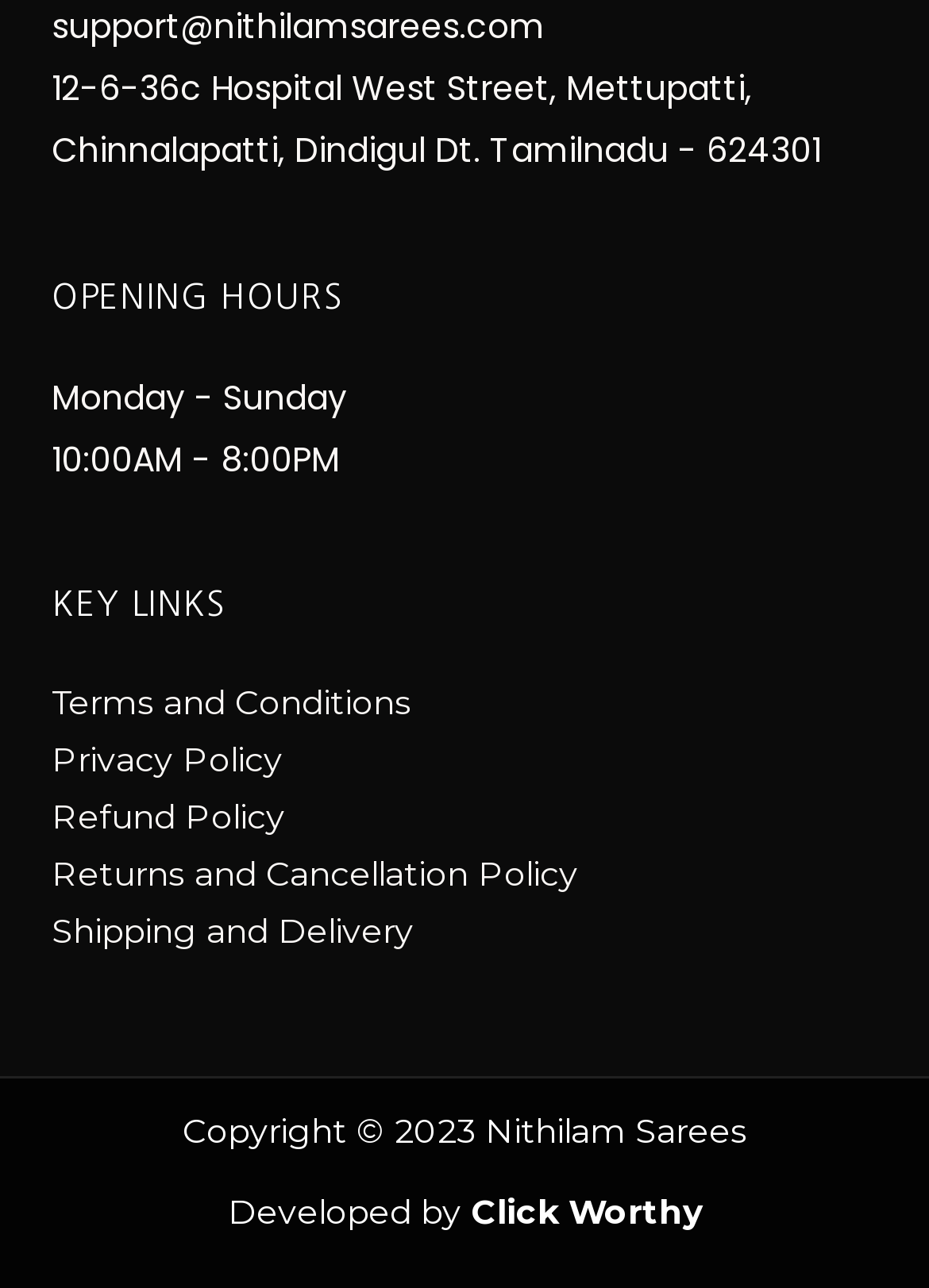Give the bounding box coordinates for this UI element: "Developed by Click Worthy". The coordinates should be four float numbers between 0 and 1, arranged as [left, top, right, bottom].

[0.245, 0.924, 0.755, 0.957]